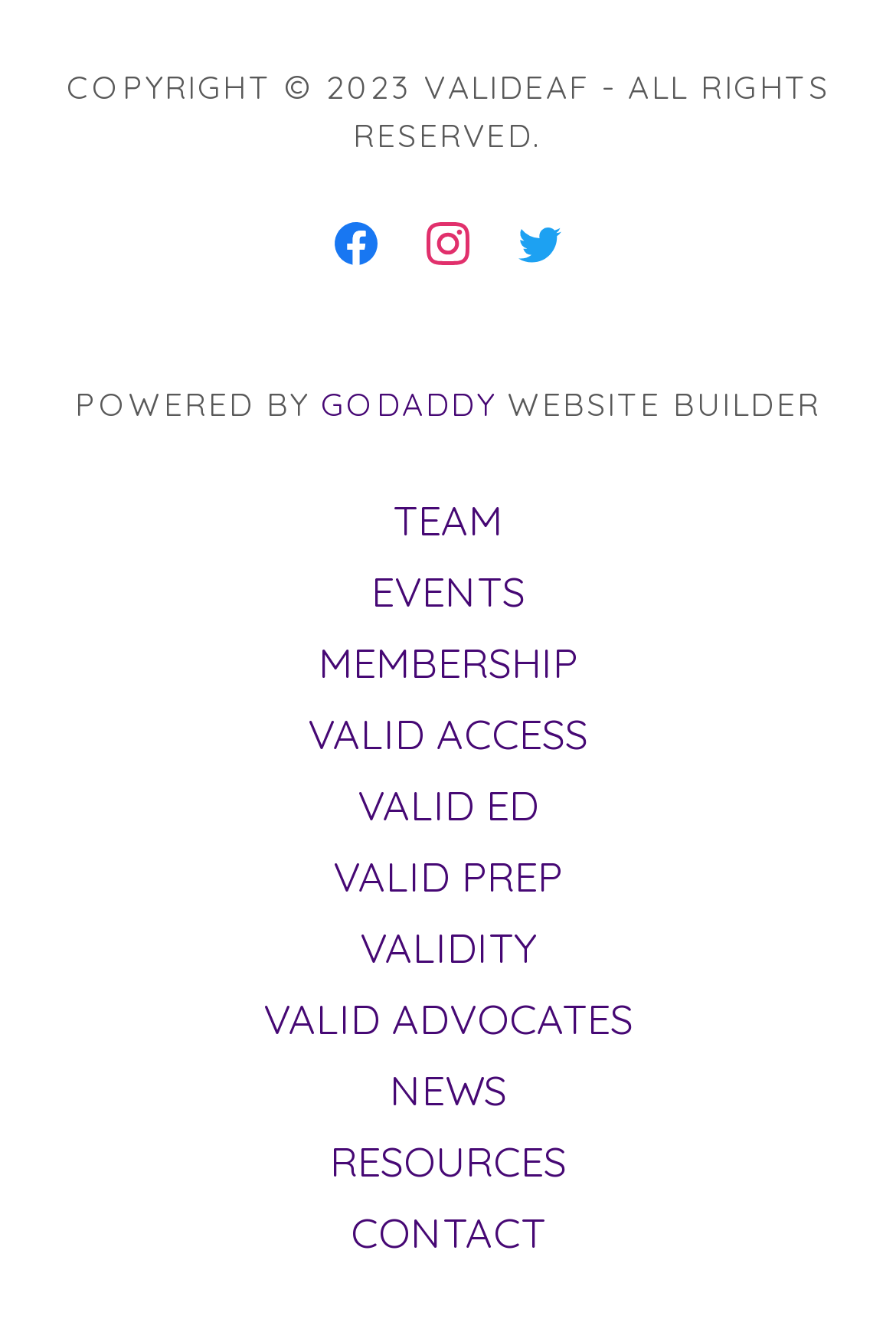Could you provide the bounding box coordinates for the portion of the screen to click to complete this instruction: "learn about the team"?

[0.418, 0.361, 0.582, 0.414]